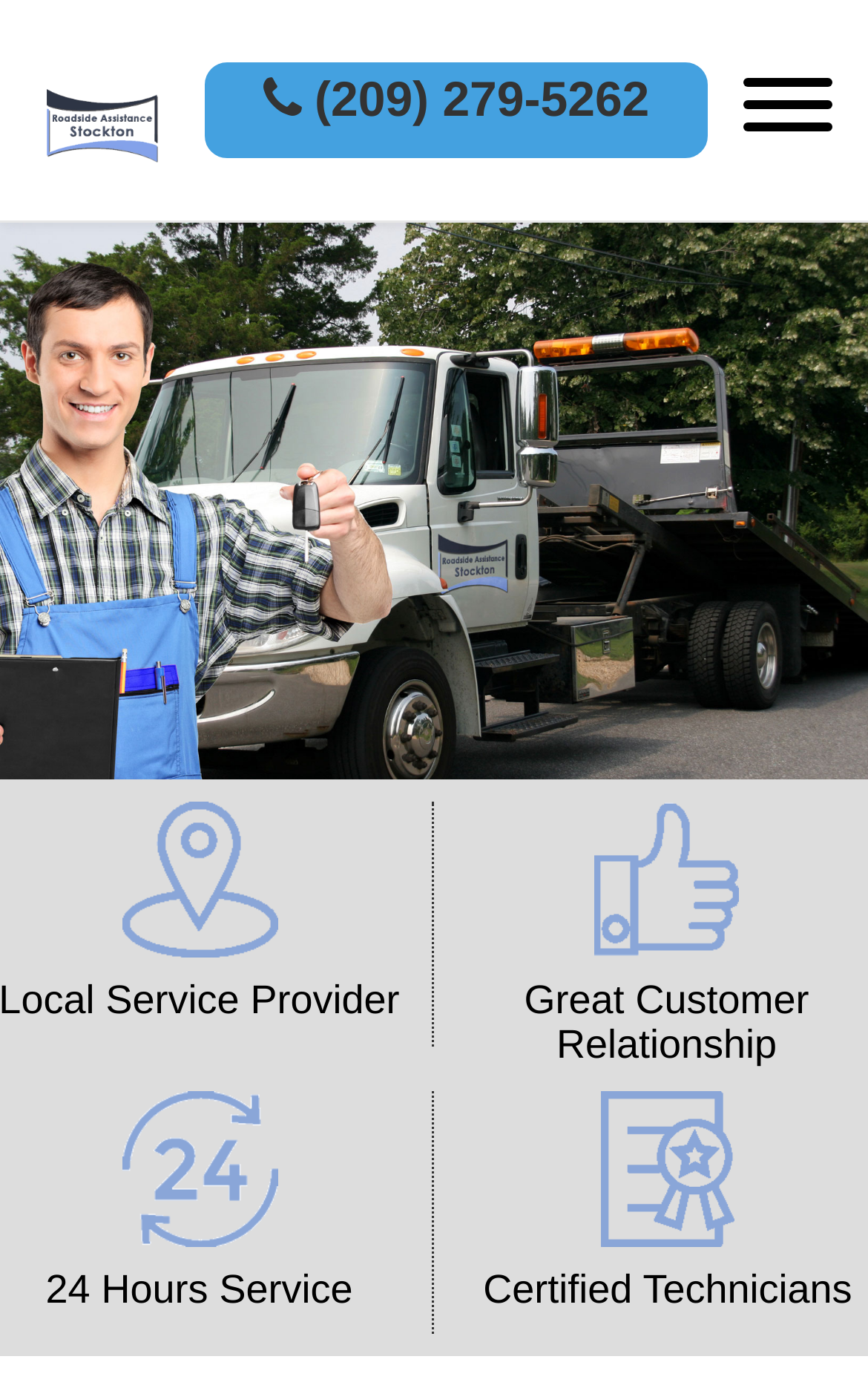Using the provided element description "Toggle navigation", determine the bounding box coordinates of the UI element.

[0.83, 0.04, 0.959, 0.118]